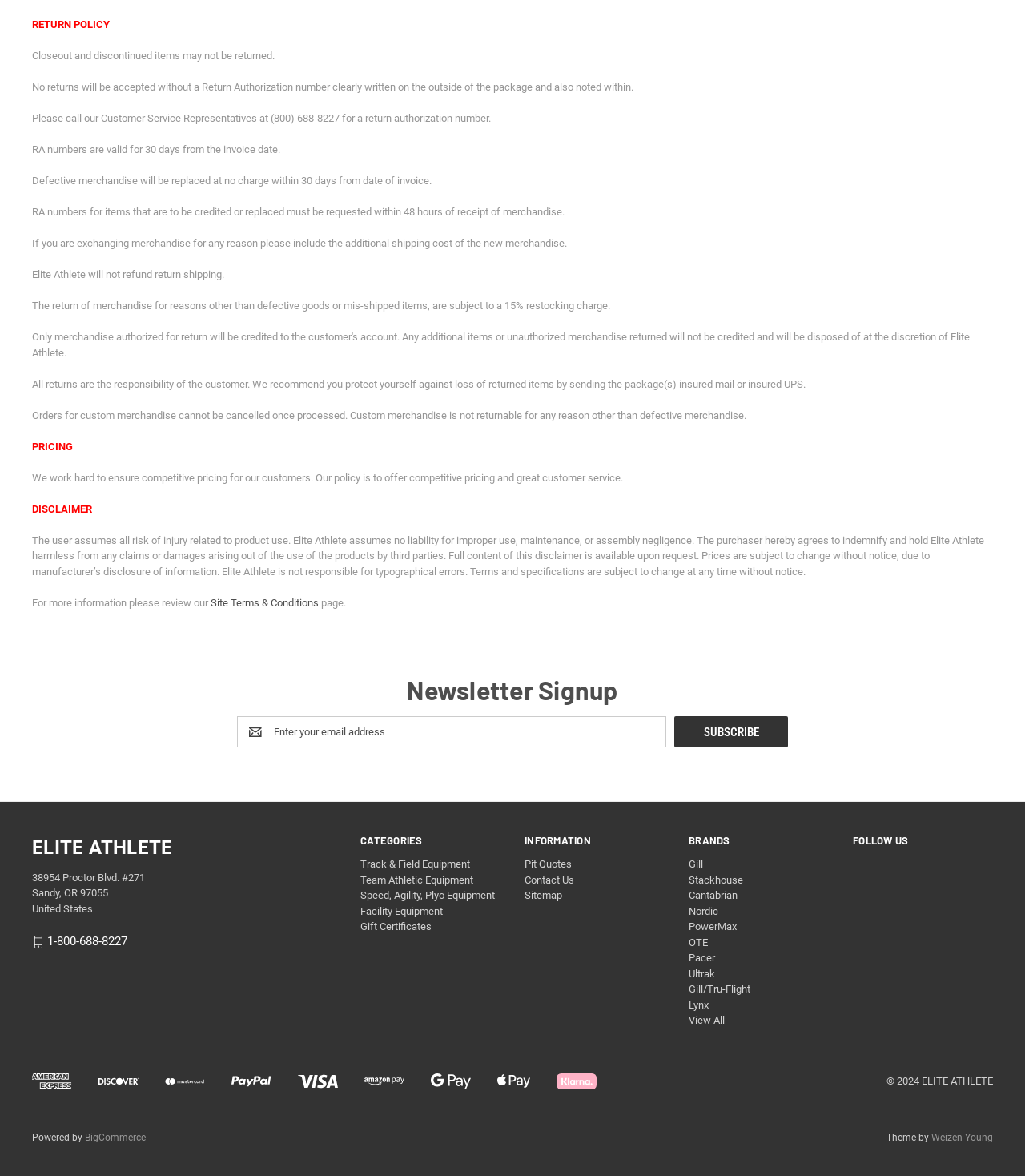Please respond in a single word or phrase: 
How do I request a return authorization number?

Call (800) 688-8227